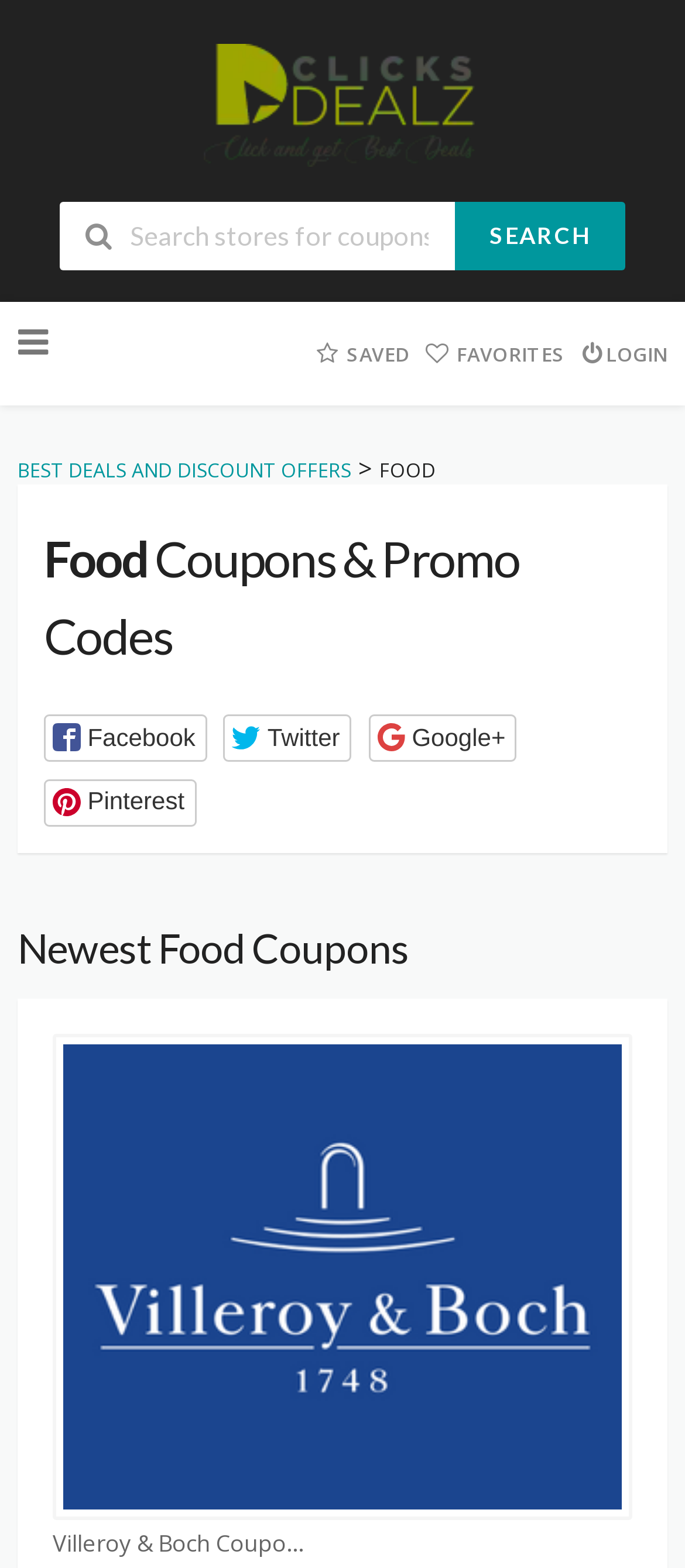Give a detailed account of the webpage's layout and content.

The webpage is about food archives, featuring best deals and discount offers. At the top, there is a prominent link and image with the same text "Best Deals and Discount Offers". Below this, there is a search bar with a text box and a "SEARCH" button, allowing users to search for coupons and deals.

To the top left, there is a "Skip to content" link, and to the right, there are three links: "SAVED", "FAVORITES", and "LOGIN", represented by icons. Below these links, there is a main navigation menu with a link "BEST DEALS AND DISCOUNT OFFERS" followed by a ">" symbol and the category "FOOD".

The main content area is headed by a title "Food Coupons & Promo Codes". Below this, there are social media buttons for Facebook, Twitter, Google+, and Pinterest, each accompanied by an icon. 

Further down, there is a section titled "Newest Food Coupons", which lists several links to coupons, including "Villeroy & Boch Coupons" with an arrow icon.